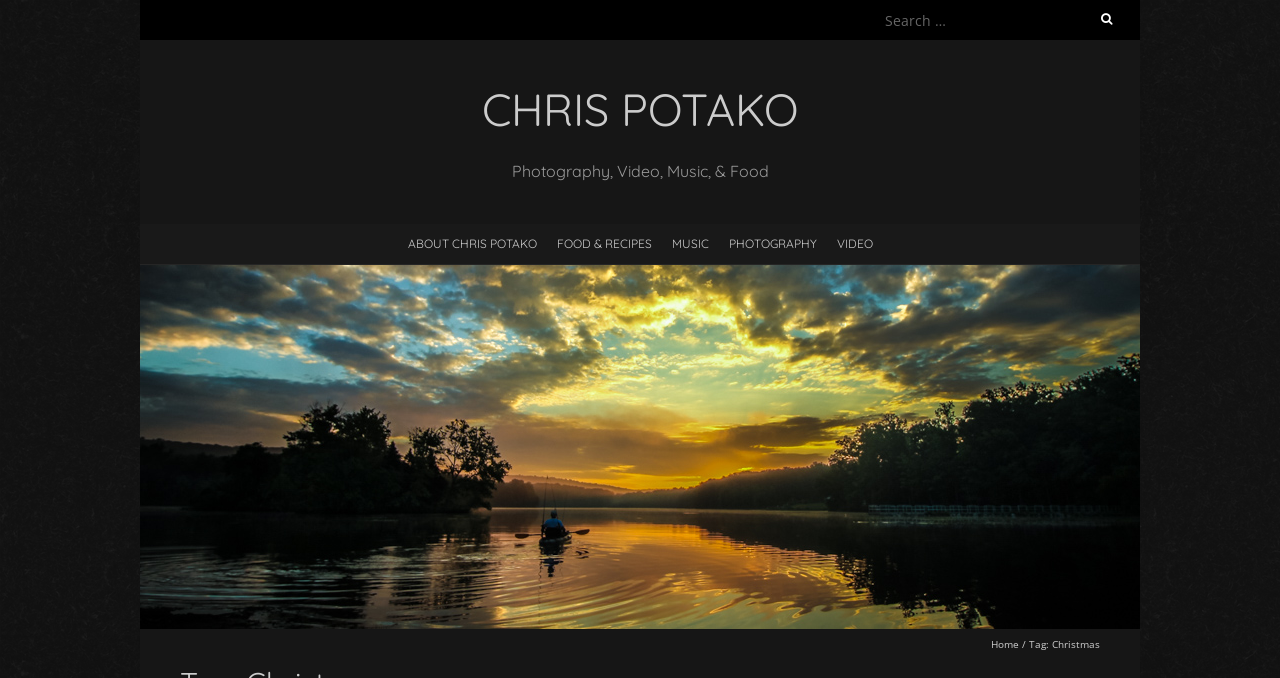Please mark the bounding box coordinates of the area that should be clicked to carry out the instruction: "go to Chris Potako's homepage".

[0.141, 0.118, 0.859, 0.204]